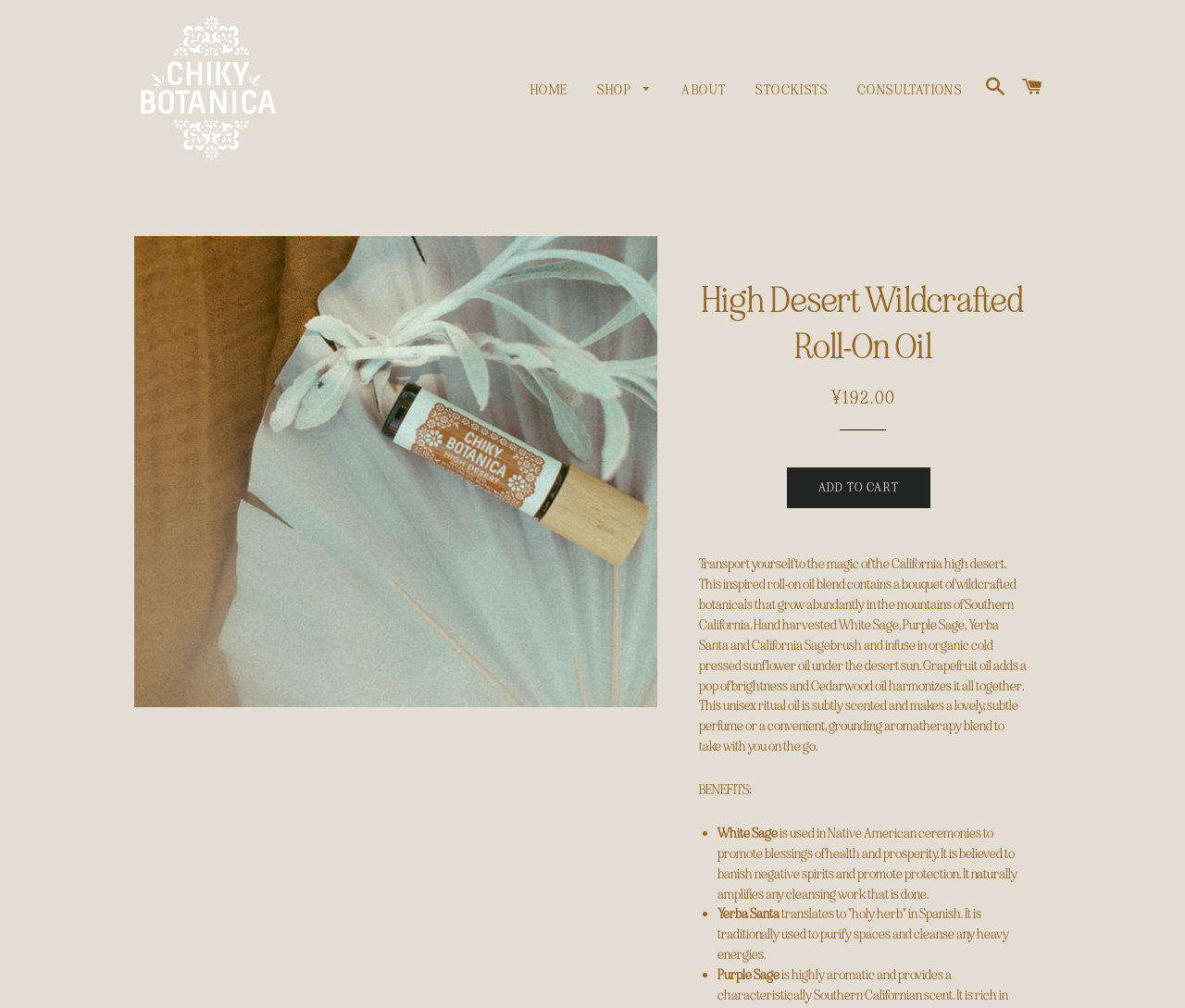What is the name of the product on this webpage?
Please respond to the question with as much detail as possible.

I determined the answer by looking at the heading element with the text 'High Desert Wildcrafted Roll-On Oil' which is located at the top of the webpage, indicating that it is the main product being featured.